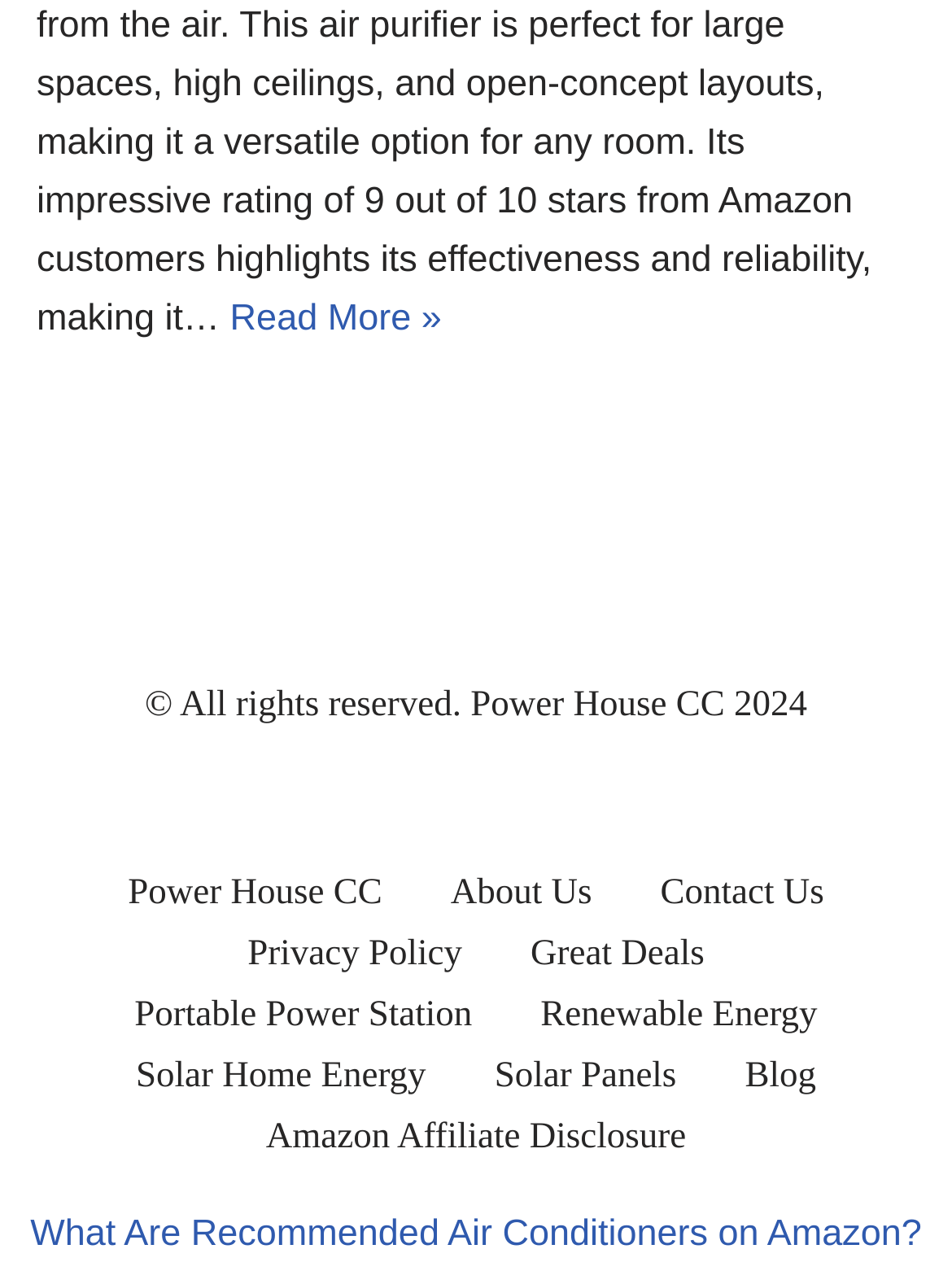Please determine the bounding box coordinates of the element's region to click in order to carry out the following instruction: "Visit the webpage of Link 57". The coordinates should be four float numbers between 0 and 1, i.e., [left, top, right, bottom].

[0.038, 0.039, 0.885, 0.286]